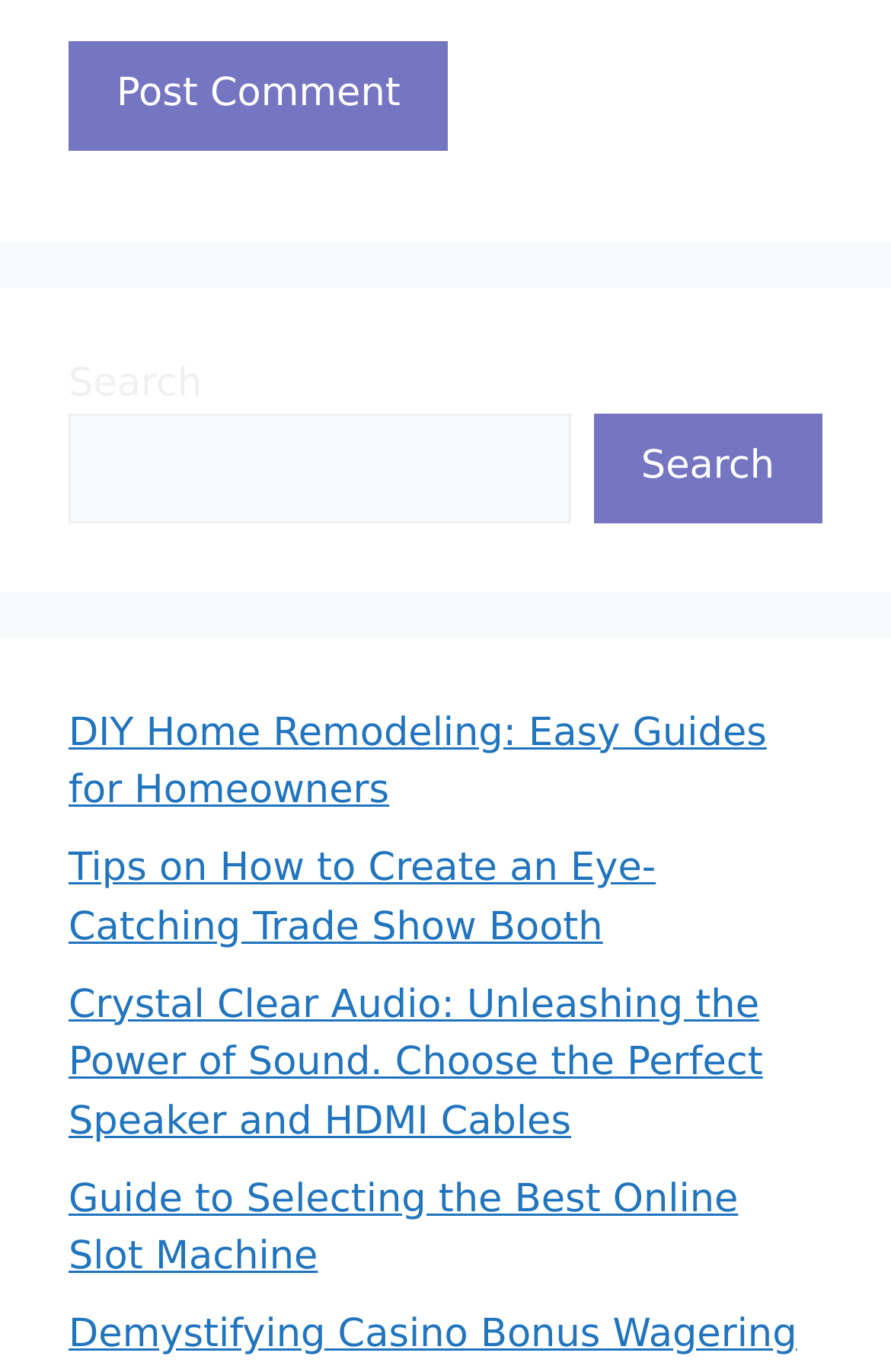Find and indicate the bounding box coordinates of the region you should select to follow the given instruction: "Search for something".

[0.077, 0.302, 0.64, 0.381]